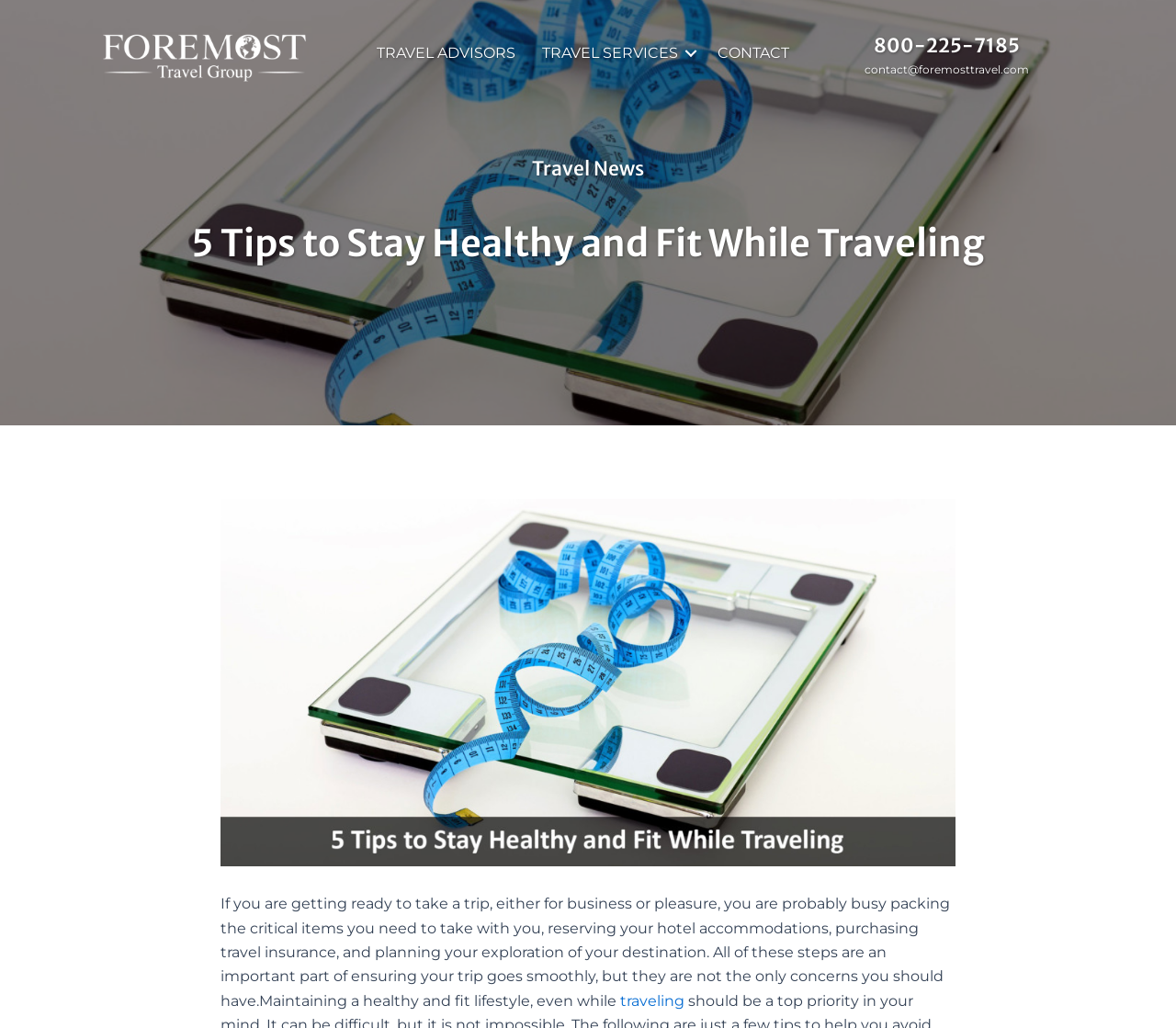Identify the bounding box coordinates for the element you need to click to achieve the following task: "go to travel advisors". The coordinates must be four float values ranging from 0 to 1, formatted as [left, top, right, bottom].

[0.309, 0.032, 0.449, 0.071]